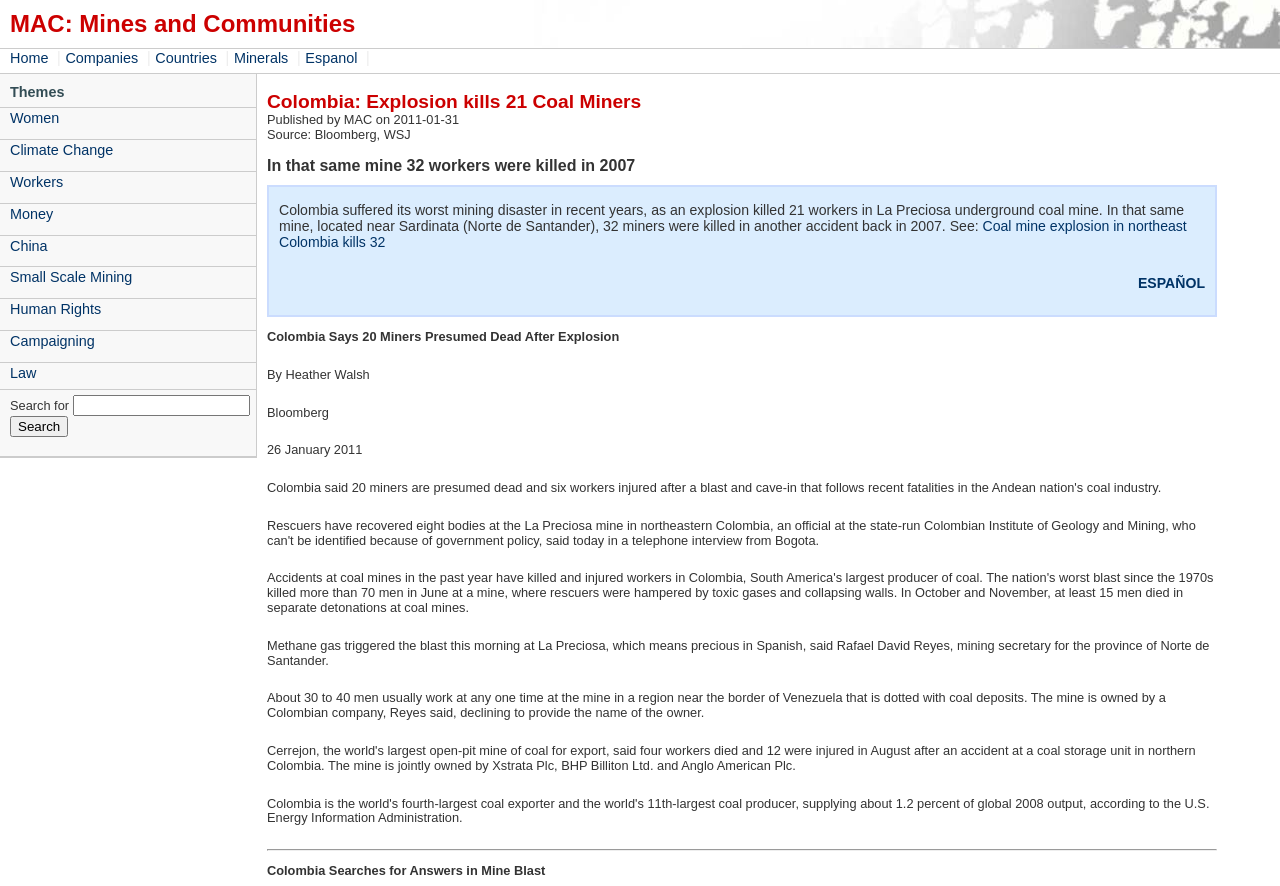How many workers usually work at La Preciosa mine at any one time?
From the details in the image, answer the question comprehensively.

I found the answer by reading the text that says 'About 30 to 40 men usually work at any one time at the mine...'.